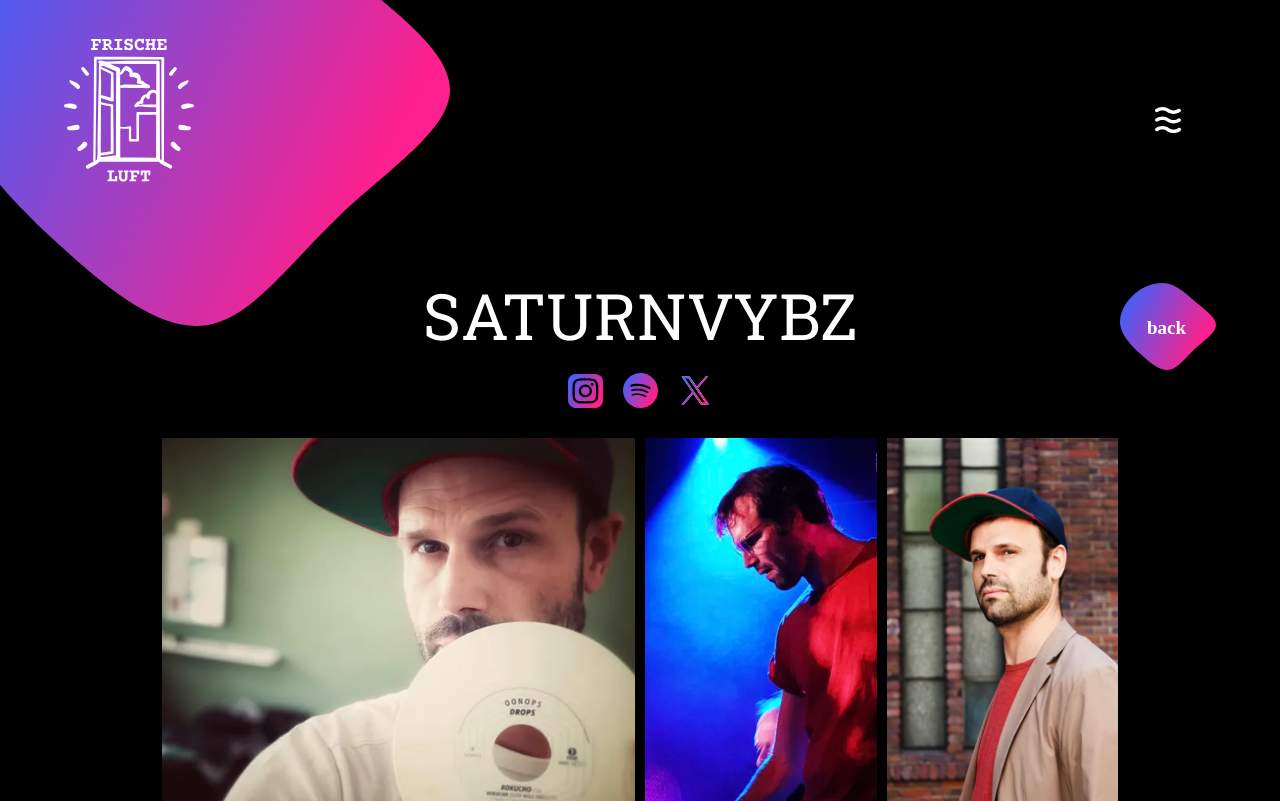Generate a comprehensive description of the contents of the webpage.

This webpage is about SaturnVybz, a beatmaker, producer, and mixer. At the top left corner, there is a logo of Frische Luft Music, which is an image with a link. To the right of the logo, there is a heading "SATURNVYBZ" in a prominent font size. Below the logo, there is a button labeled "Menu" at the top right corner. 

Above the "Menu" button, there is a back button image. Below the heading "SATURNVYBZ", there are three social media links, namely Instagram, Spotify, and Twitter, aligned horizontally and centered on the page.